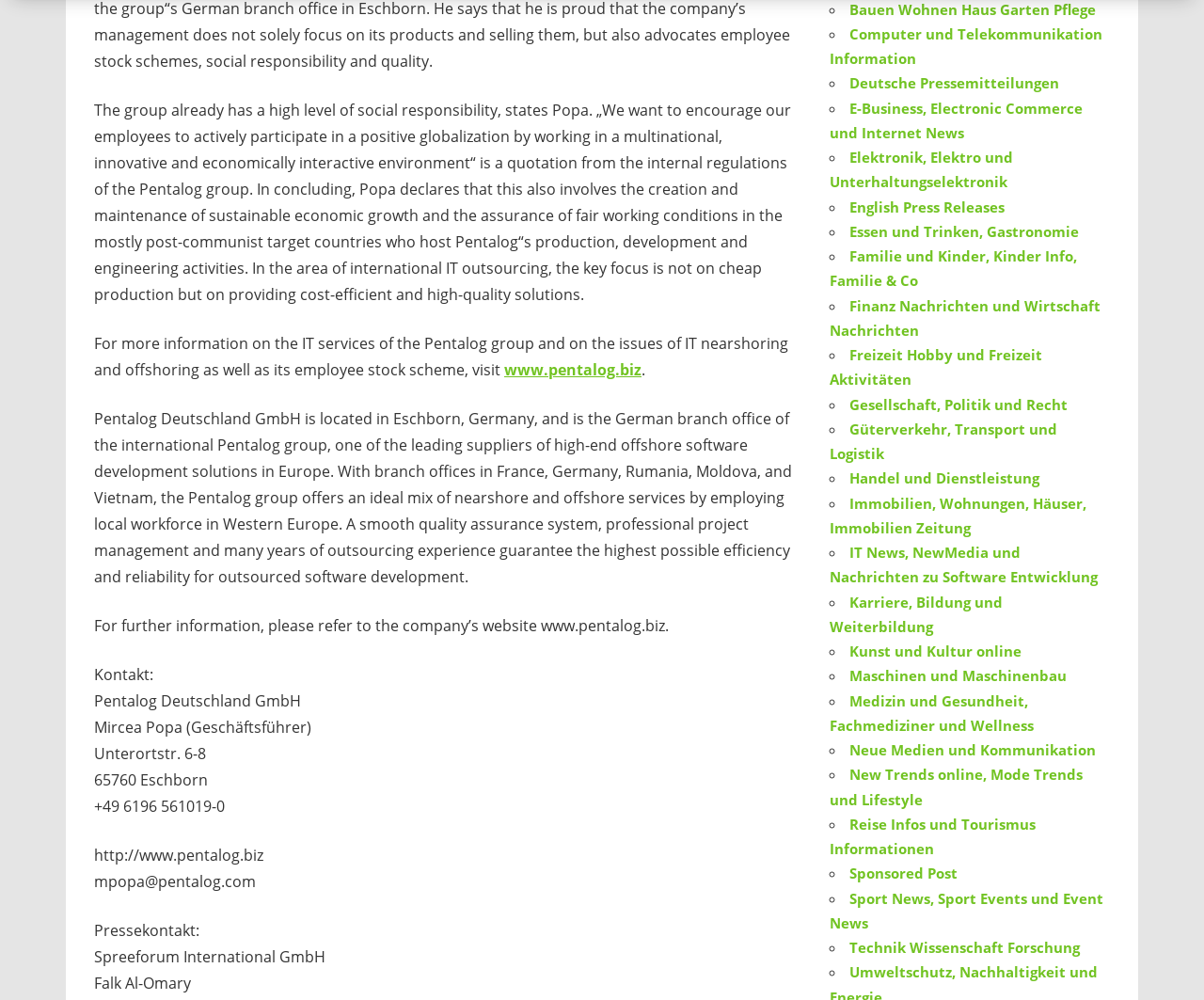Please provide a one-word or short phrase answer to the question:
Who is the Geschäftsführer of Pentalog Deutschland GmbH?

Mircea Popa